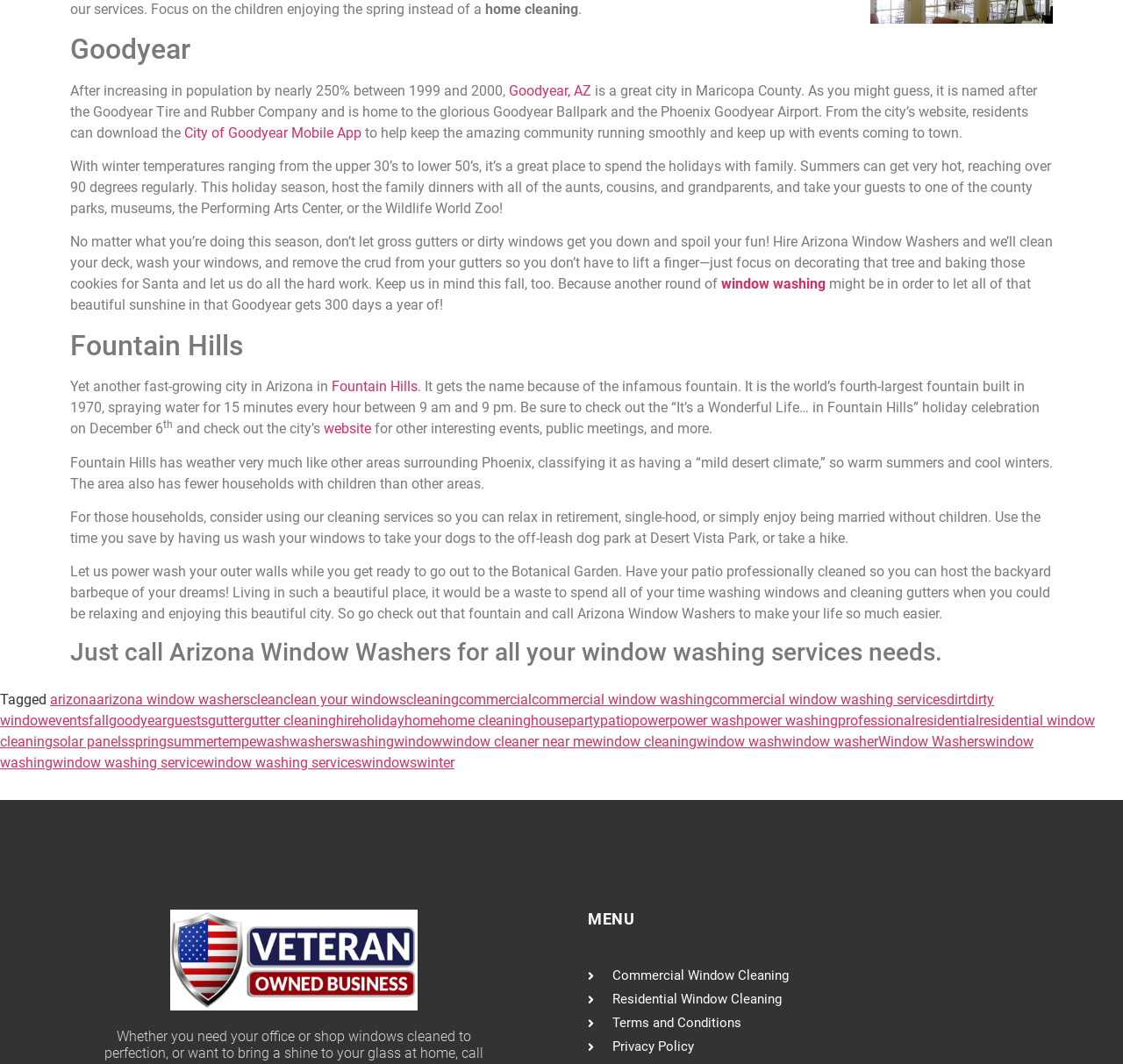Answer the question in a single word or phrase:
What is the name of the city mentioned in the first paragraph?

Goodyear